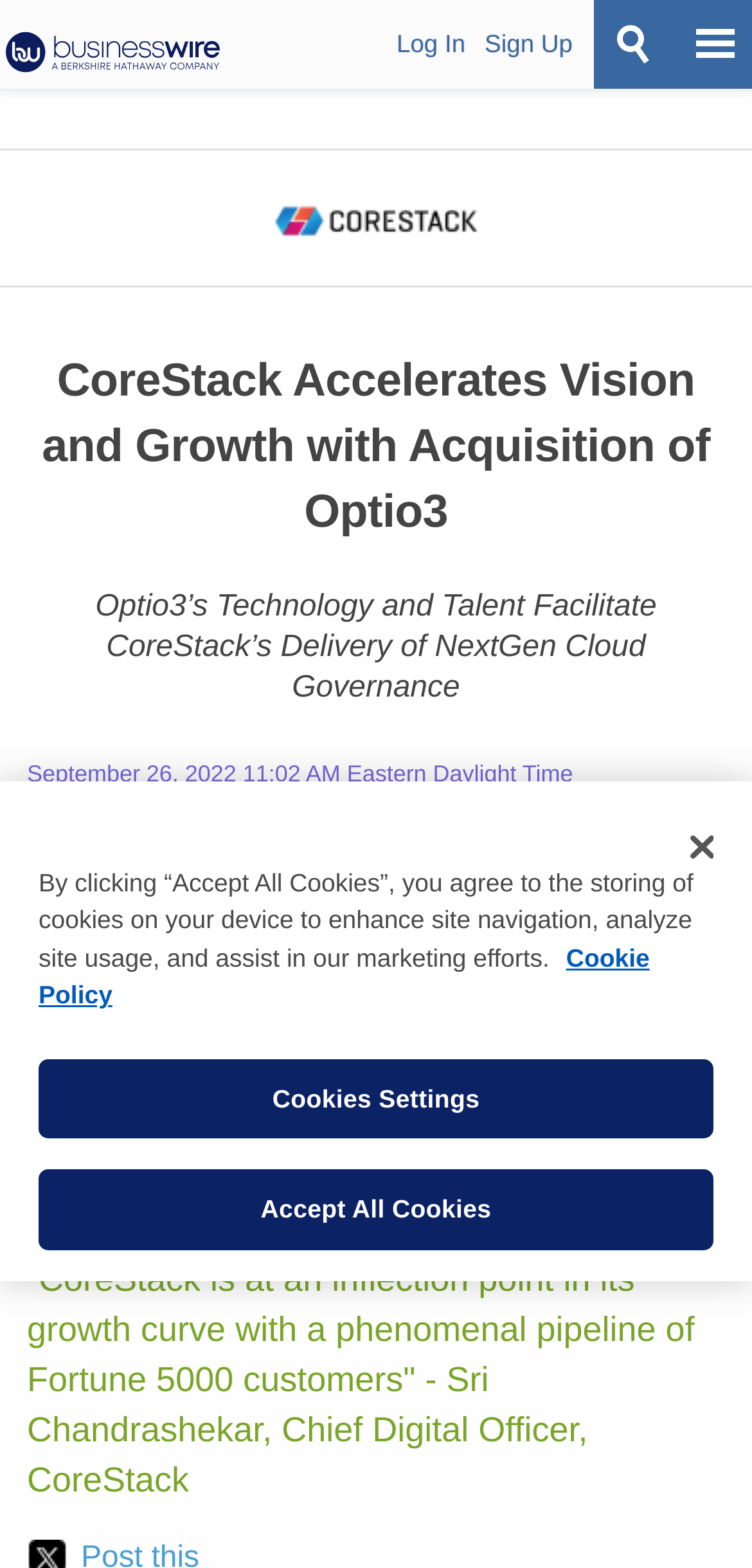What is the location of Optio3?
Please provide a single word or phrase based on the screenshot.

Seattle, WA